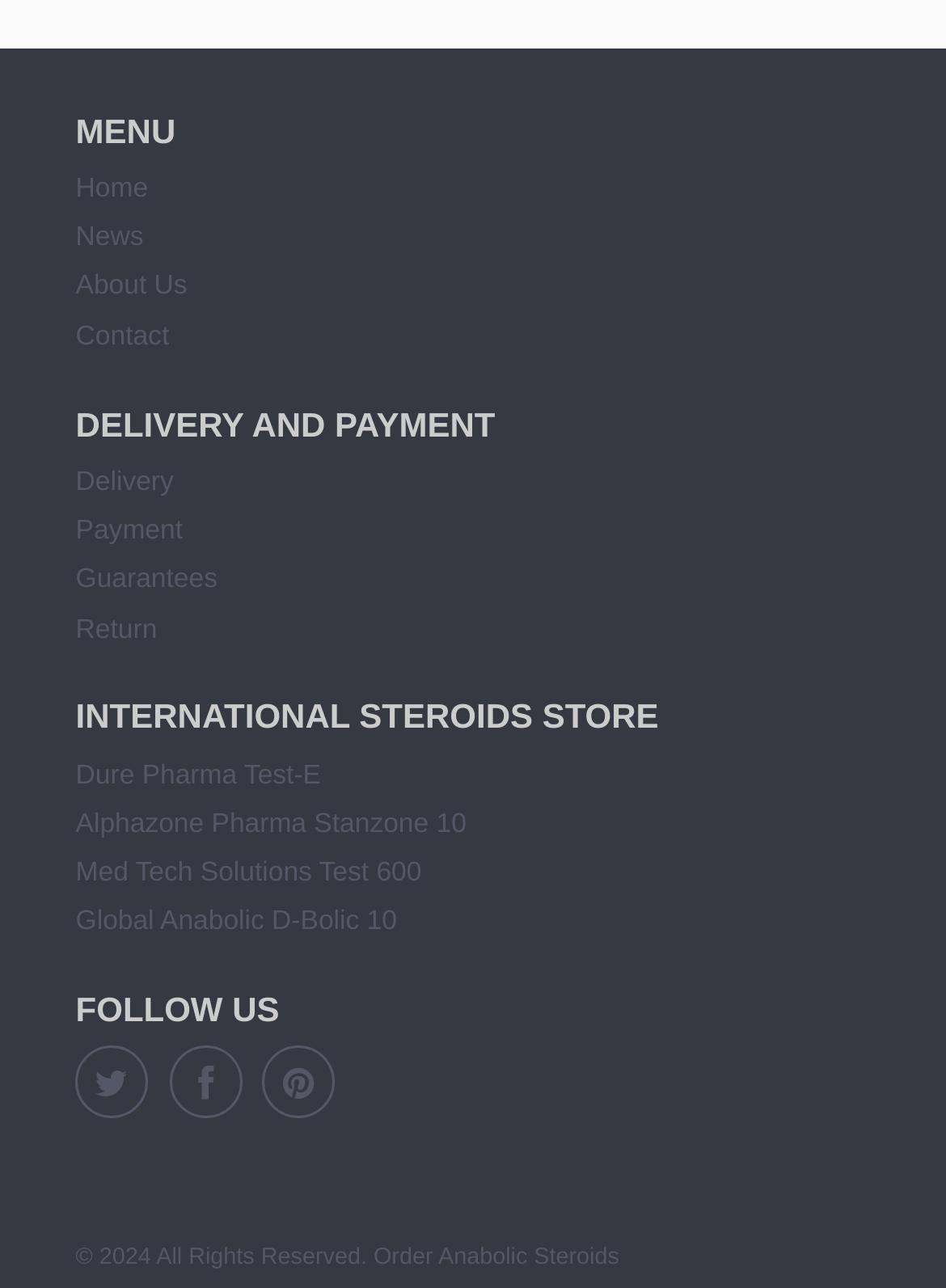Provide a one-word or one-phrase answer to the question:
How many social media links are there?

3